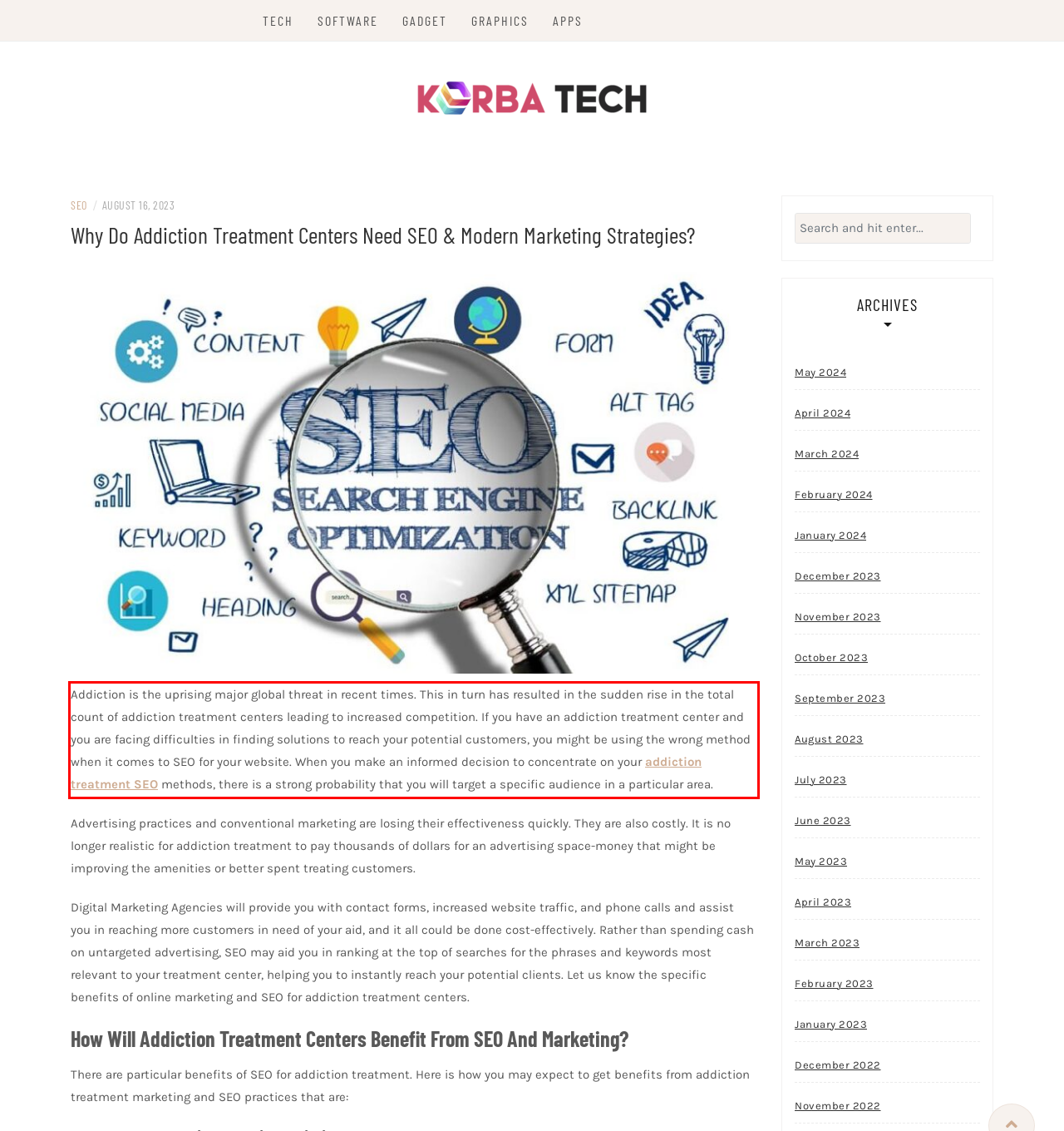From the provided screenshot, extract the text content that is enclosed within the red bounding box.

Addiction is the uprising major global threat in recent times. This in turn has resulted in the sudden rise in the total count of addiction treatment centers leading to increased competition. If you have an addiction treatment center and you are facing difficulties in finding solutions to reach your potential customers, you might be using the wrong method when it comes to SEO for your website. When you make an informed decision to concentrate on your addiction treatment SEO methods, there is a strong probability that you will target a specific audience in a particular area.